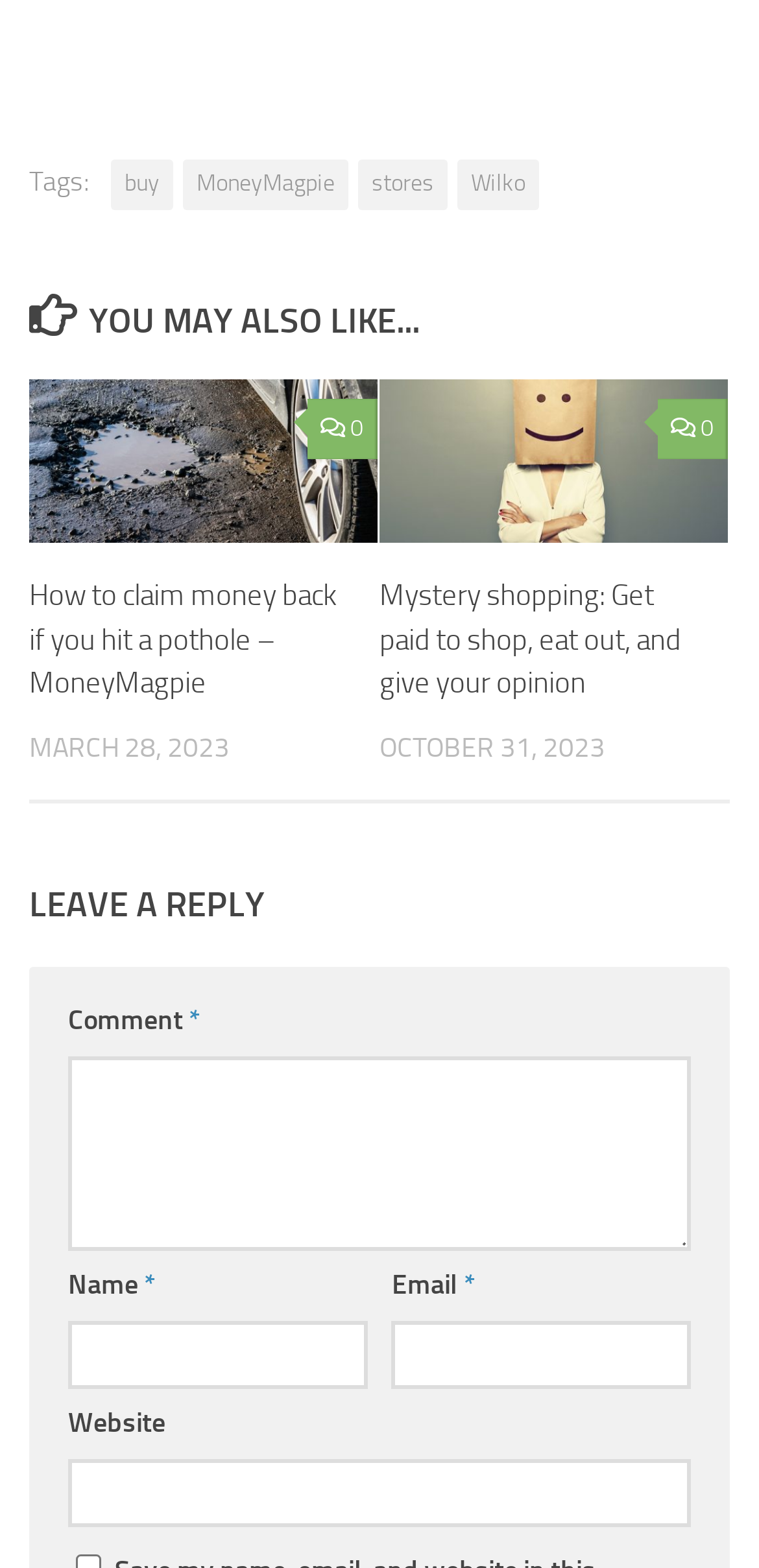Determine the bounding box coordinates for the UI element described. Format the coordinates as (top-left x, top-left y, bottom-right x, bottom-right y) and ensure all values are between 0 and 1. Element description: alt="Youtube logo"

None